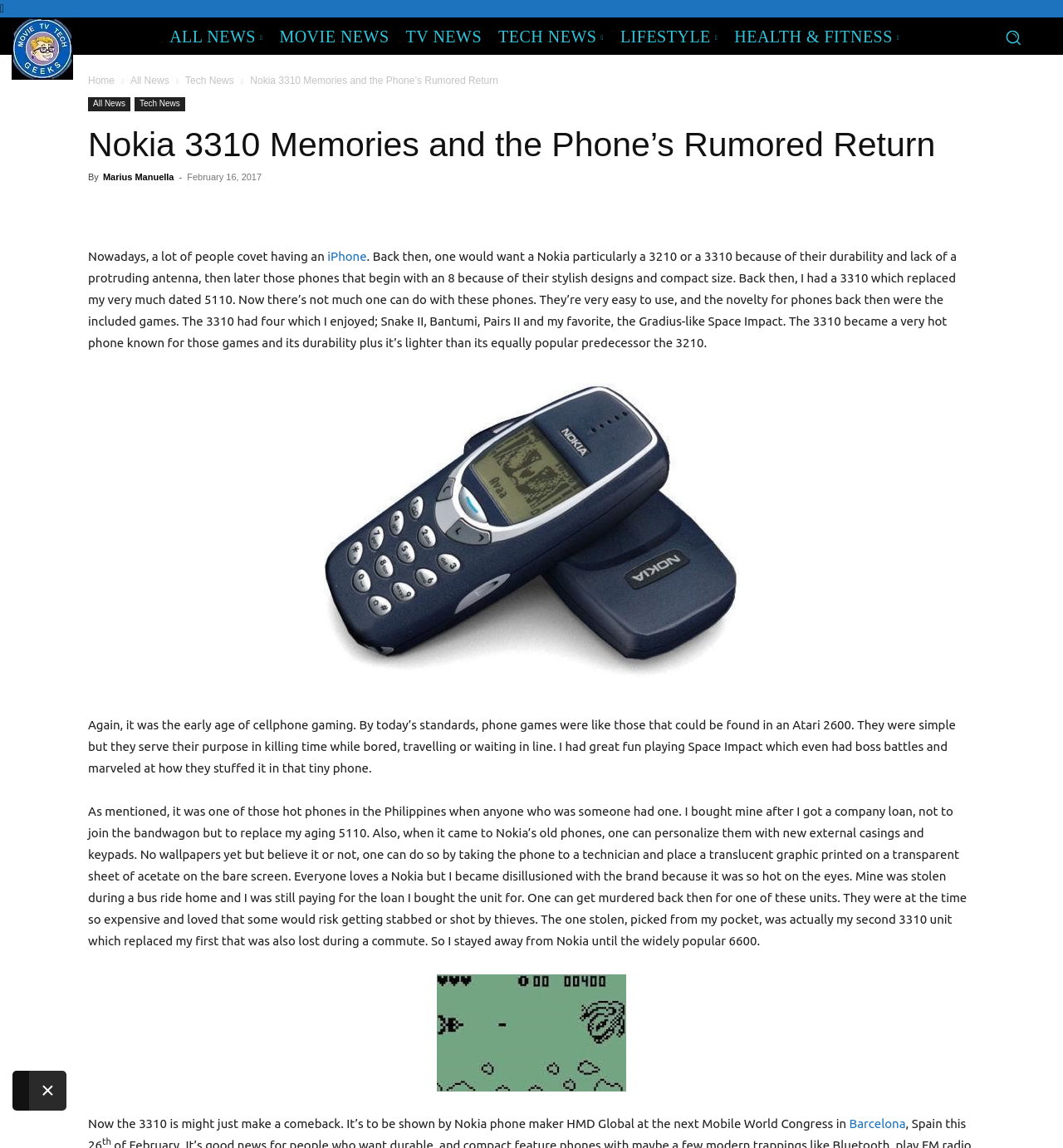Locate the bounding box coordinates of the element you need to click to accomplish the task described by this instruction: "Go to 'Home'".

[0.083, 0.065, 0.108, 0.075]